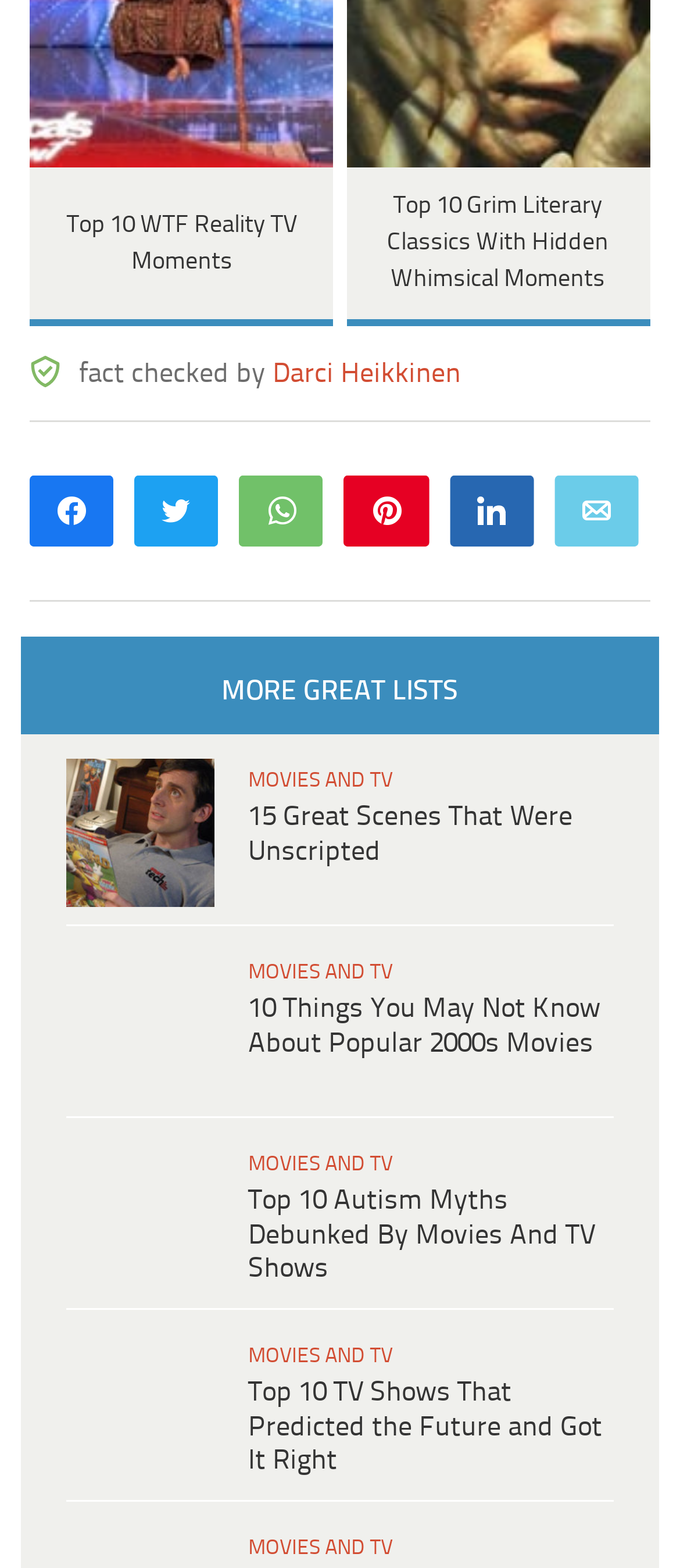What is the topic of the first article?
Look at the image and respond to the question as thoroughly as possible.

The first article's heading is '15 Great Scenes That Were Unscripted', which indicates that the topic is about unscripted scenes in movies or TV shows.